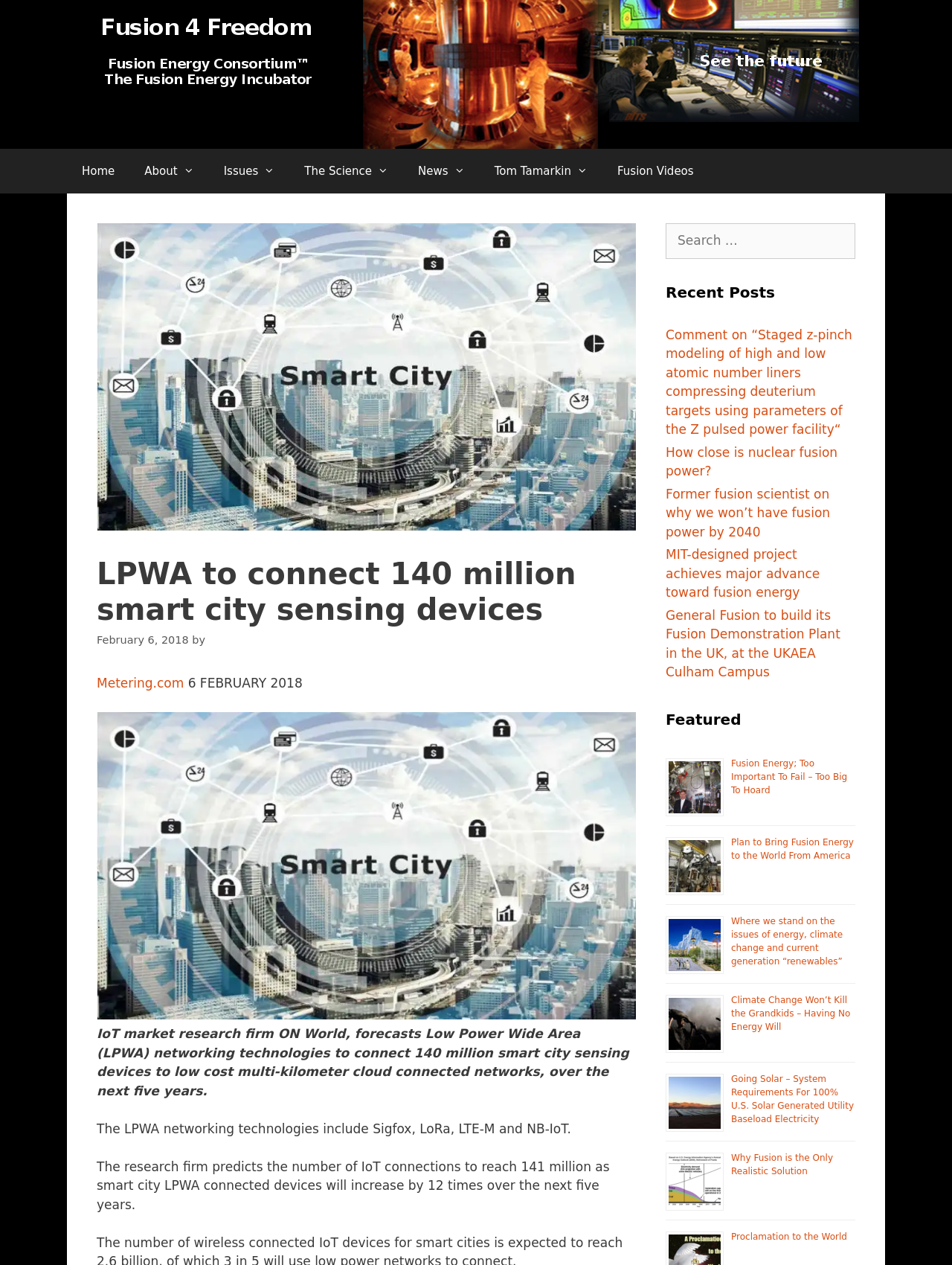Give a one-word or short phrase answer to this question: 
What is the forecast for IoT connections?

141 million